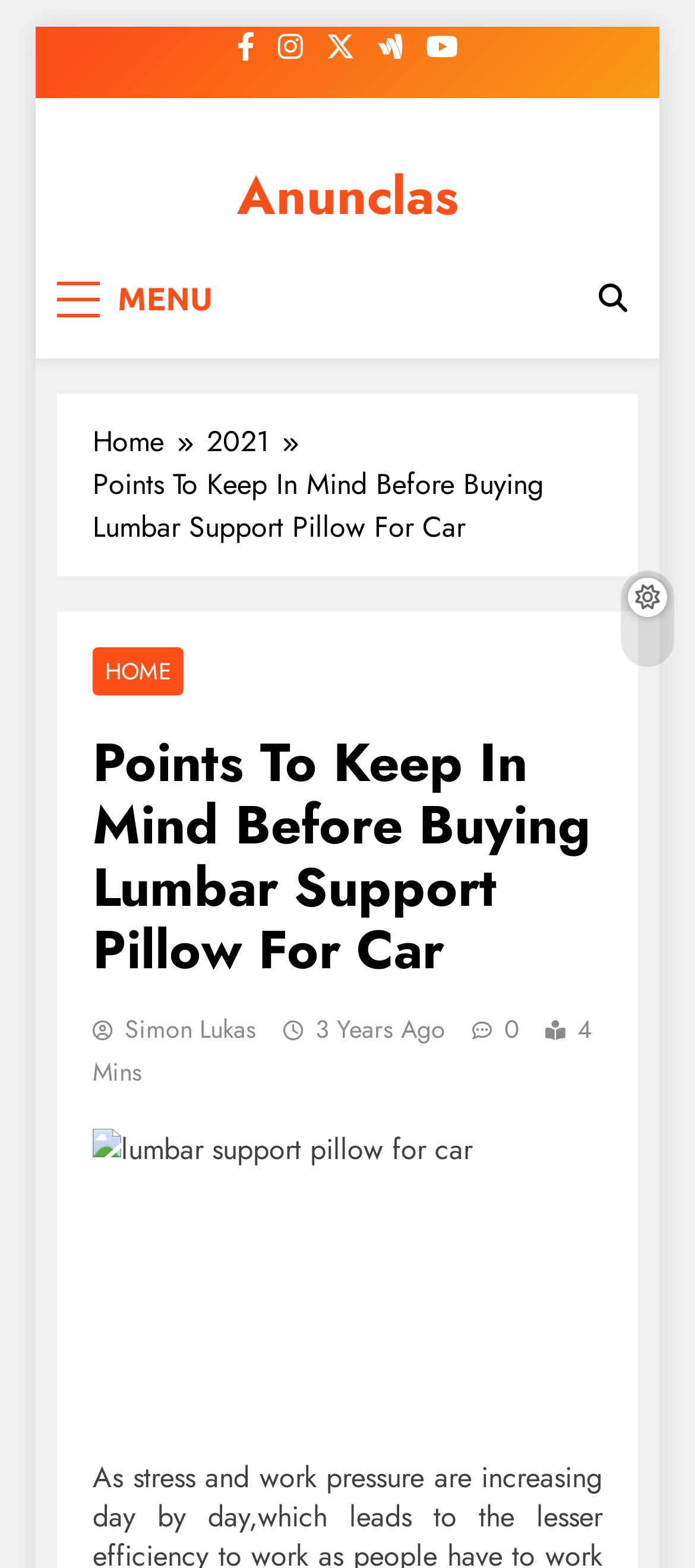What is the topic of the article?
Based on the image, answer the question in a detailed manner.

The topic of the article can be determined by looking at the heading 'Points To Keep In Mind Before Buying Lumbar Support Pillow For Car' and the image description 'lumbar support pillow for car'.